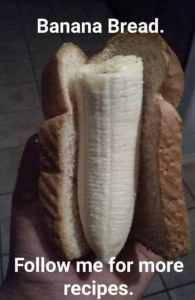What is the tone of the image?
Answer the question with a single word or phrase derived from the image.

Lighthearted